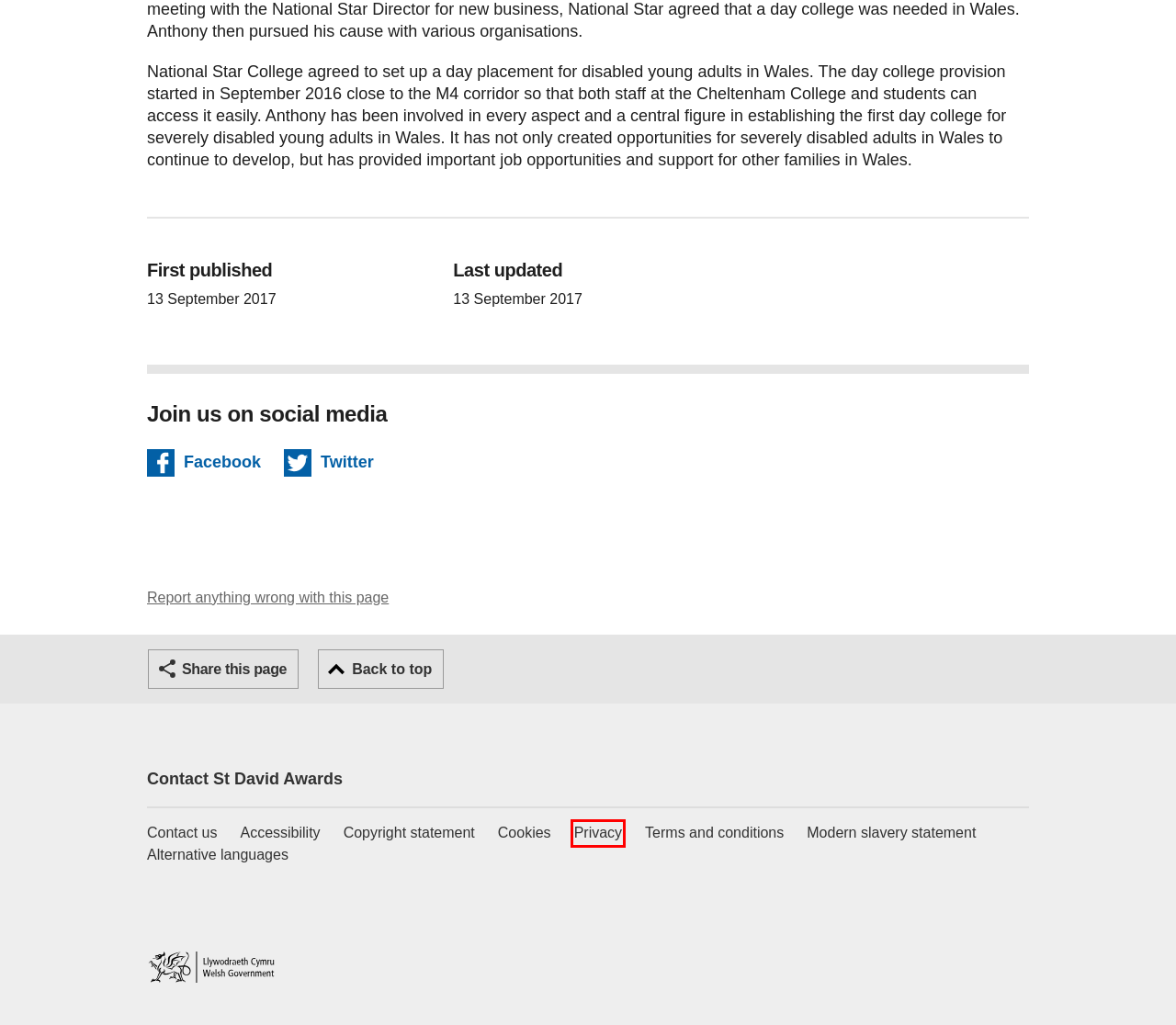You have a screenshot of a webpage with an element surrounded by a red bounding box. Choose the webpage description that best describes the new page after clicking the element inside the red bounding box. Here are the candidates:
A. Alternative languages | GOV.WALES
B. Welsh Government Modern Slavery Statement | GOV.WALES
C. Accessibility statement for GOV.WALES | GOV.WALES
D. Website privacy notice | GOV.WALES
E. Contact us | GOV.WALES
F. Copyright statement | GOV.WALES
G. Terms and conditions | GOV.WALES
H. St David Awards: contact us | GOV.WALES

D